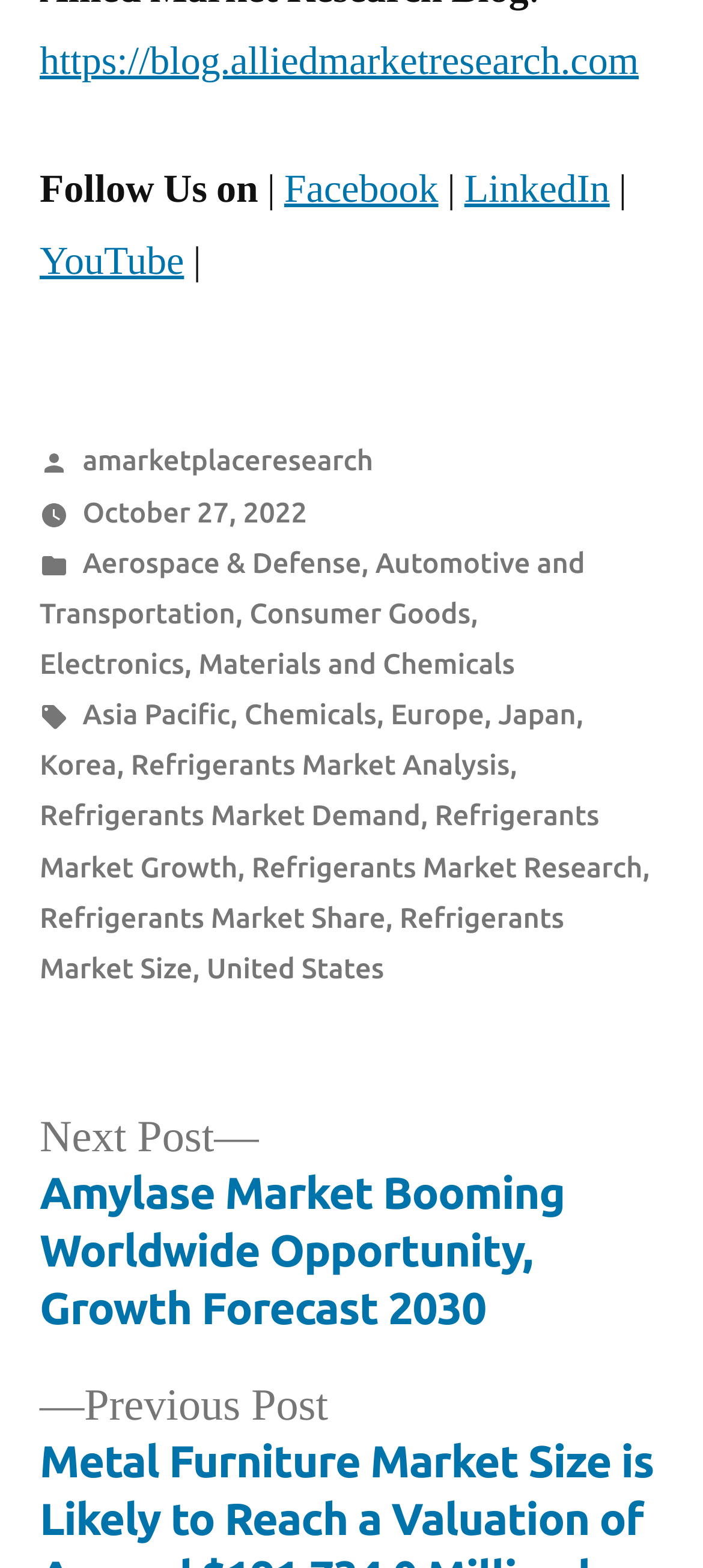Please determine the bounding box coordinates of the element to click on in order to accomplish the following task: "Learn more about the Aerospace & Defense industry". Ensure the coordinates are four float numbers ranging from 0 to 1, i.e., [left, top, right, bottom].

[0.117, 0.348, 0.514, 0.369]